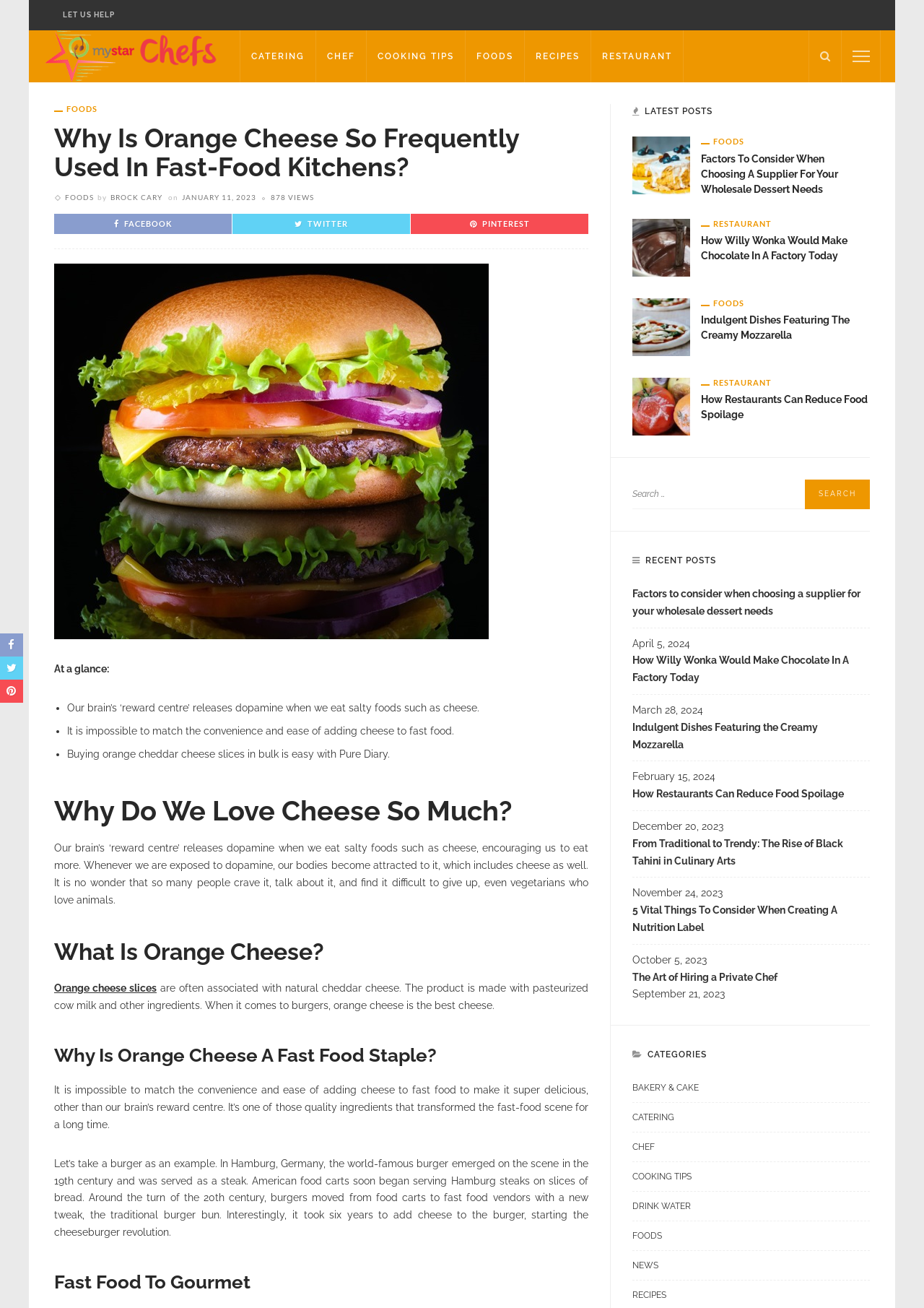Specify the bounding box coordinates of the area that needs to be clicked to achieve the following instruction: "View the 'Factors to consider when choosing a supplier for your wholesale dessert needs' post".

[0.684, 0.121, 0.747, 0.13]